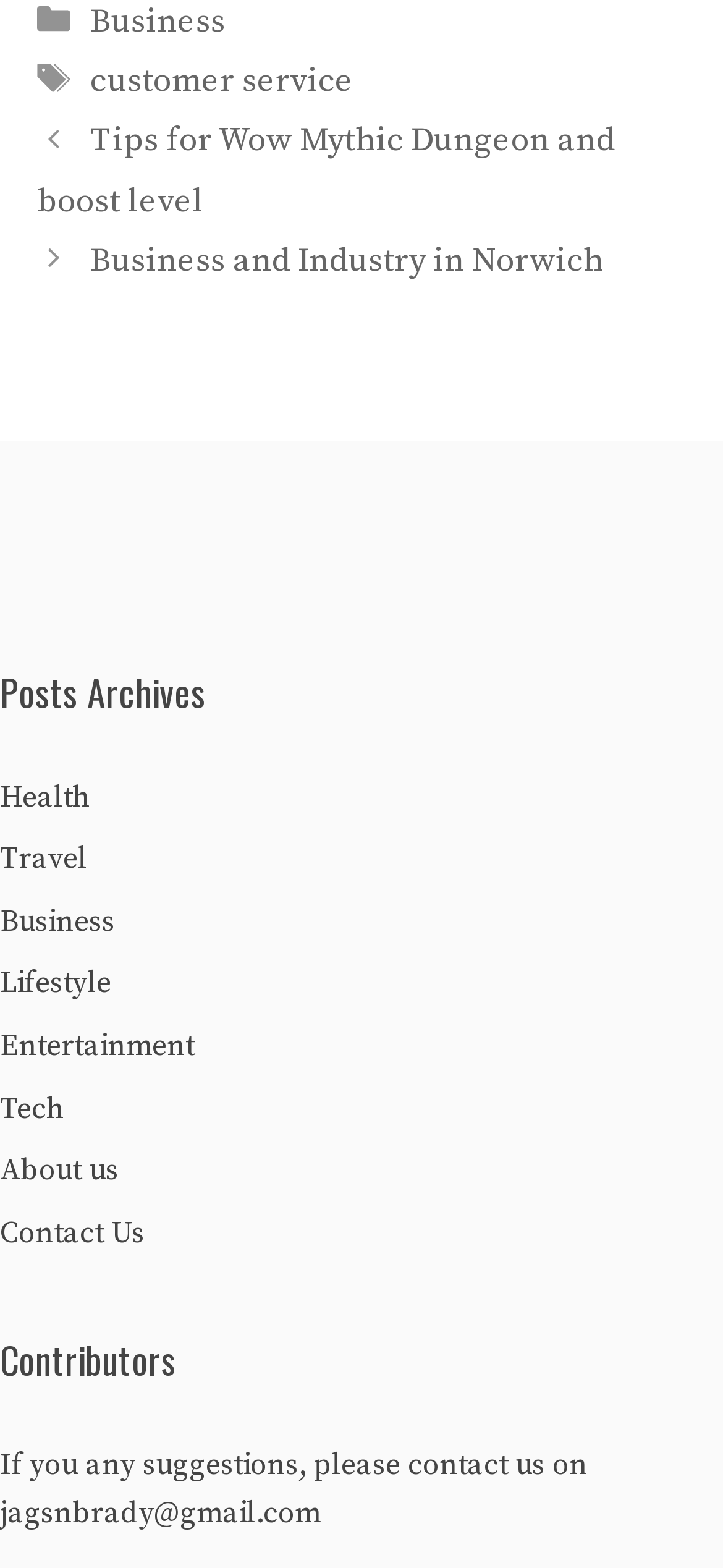Locate the bounding box coordinates of the element to click to perform the following action: 'contact us'. The coordinates should be given as four float values between 0 and 1, in the form of [left, top, right, bottom].

[0.0, 0.774, 0.2, 0.798]